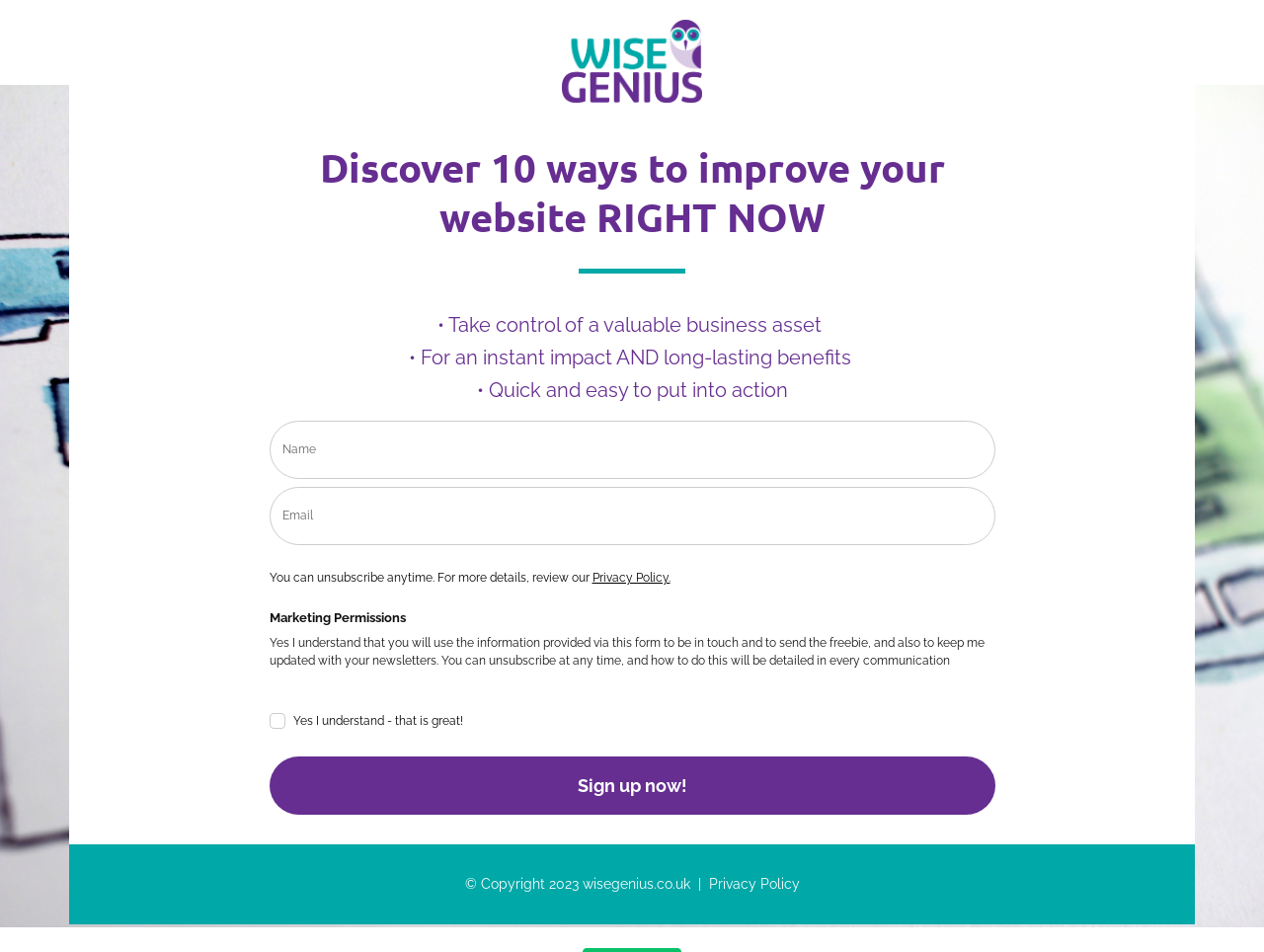Create an in-depth description of the webpage, covering main sections.

The webpage is focused on improving one's website, with a prominent heading "Discover 10 ways to improve your website RIGHT NOW" at the top. Below this heading, there is a horizontal separator line. 

Following the separator, there are three more headings that highlight the benefits of improving one's website, including taking control of a valuable business asset, achieving instant and long-lasting benefits, and quick and easy implementation.

Below these headings, there is a section with two text boxes, one for "name" and another for "email", with the "email" field being required. 

Adjacent to the text boxes, there is a paragraph of text explaining that one can unsubscribe anytime, with a link to the "Privacy Policy" at the end. 

Further down, there is a heading "Marketing Permissions" followed by a lengthy paragraph of text explaining how the provided information will be used. 

Below this paragraph, there is an unchecked checkbox with the label "Yes I understand - that is great!".

A "Sign up now!" button is positioned at the bottom of the page, above the copyright information "© Copyright 2023" and a link to "wisegenius.co.uk". 

To the right of the copyright information, there is a separator " | " followed by another link to "Privacy Policy".